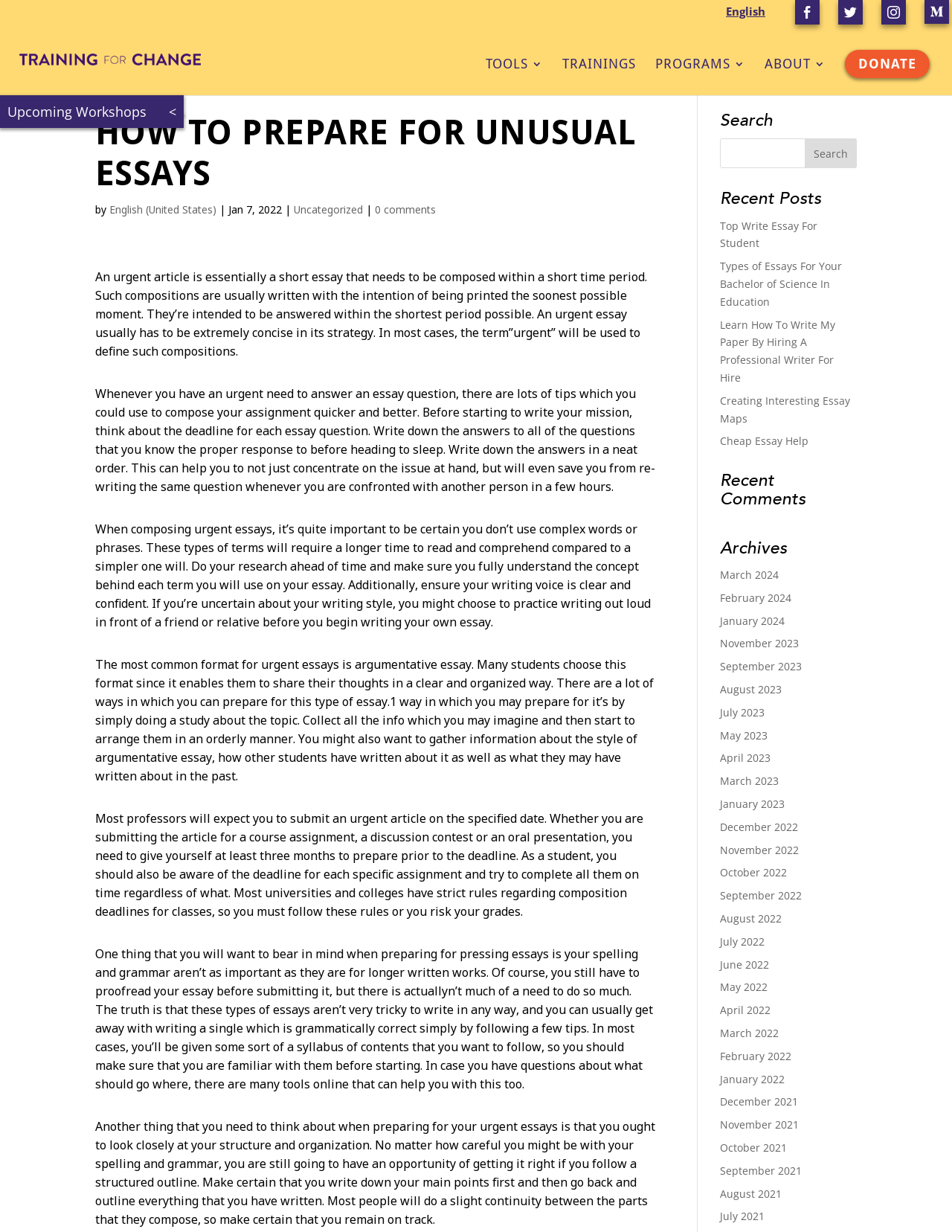What is the title of the article?
Give a one-word or short-phrase answer derived from the screenshot.

HOW TO PREPARE FOR UNUSUAL ESSAYS